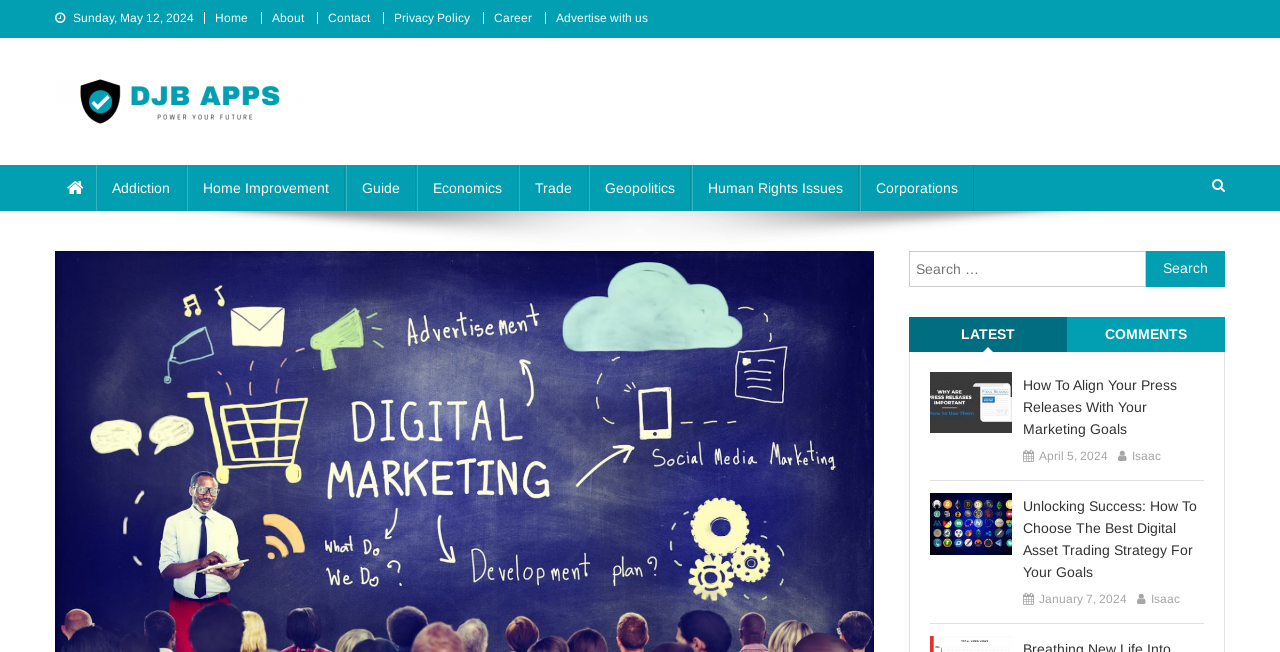Determine the bounding box coordinates of the element that should be clicked to execute the following command: "Search for something".

[0.71, 0.384, 0.957, 0.44]